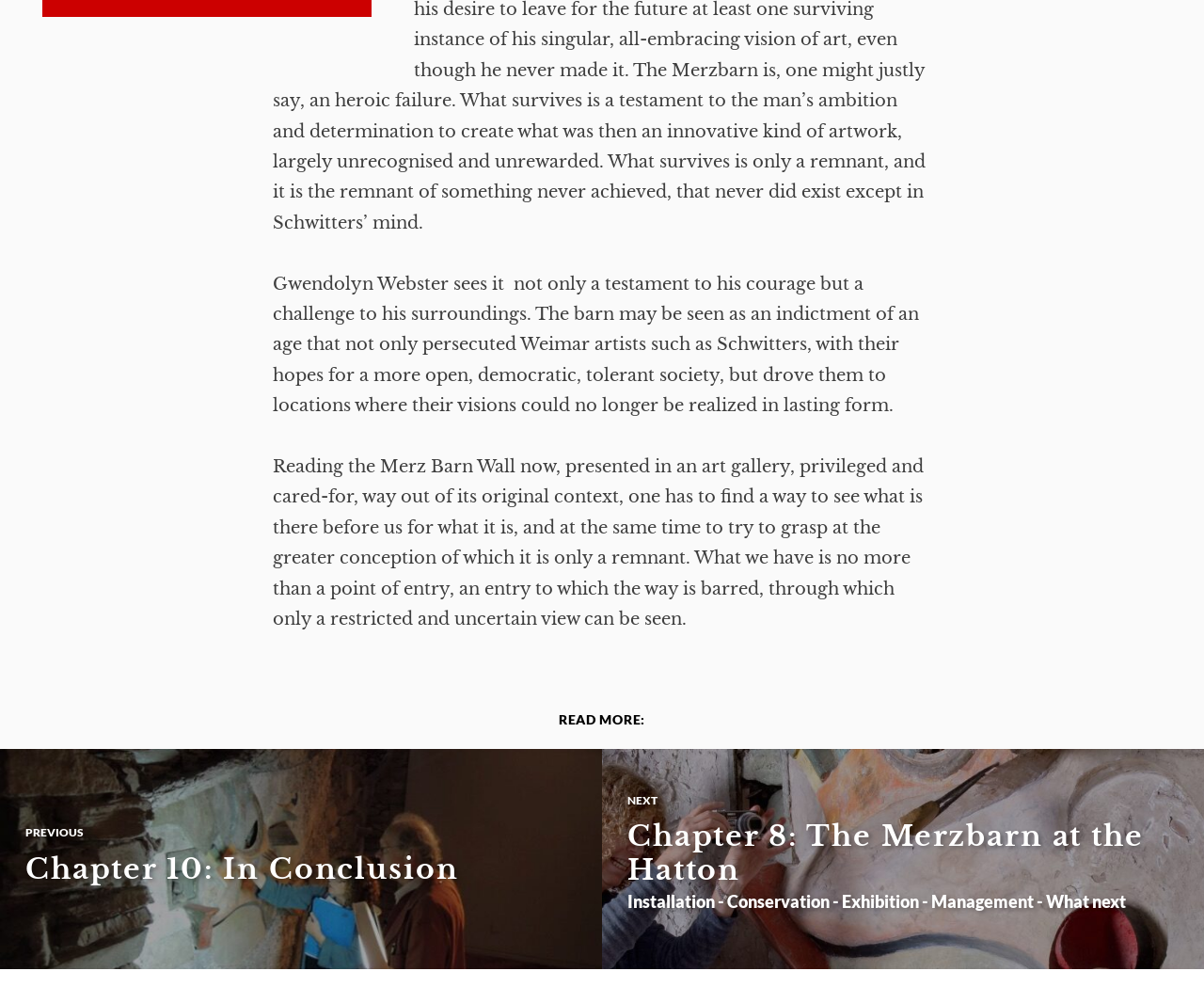What is the current location of the Merz Barn Wall?
Use the image to answer the question with a single word or phrase.

An art gallery